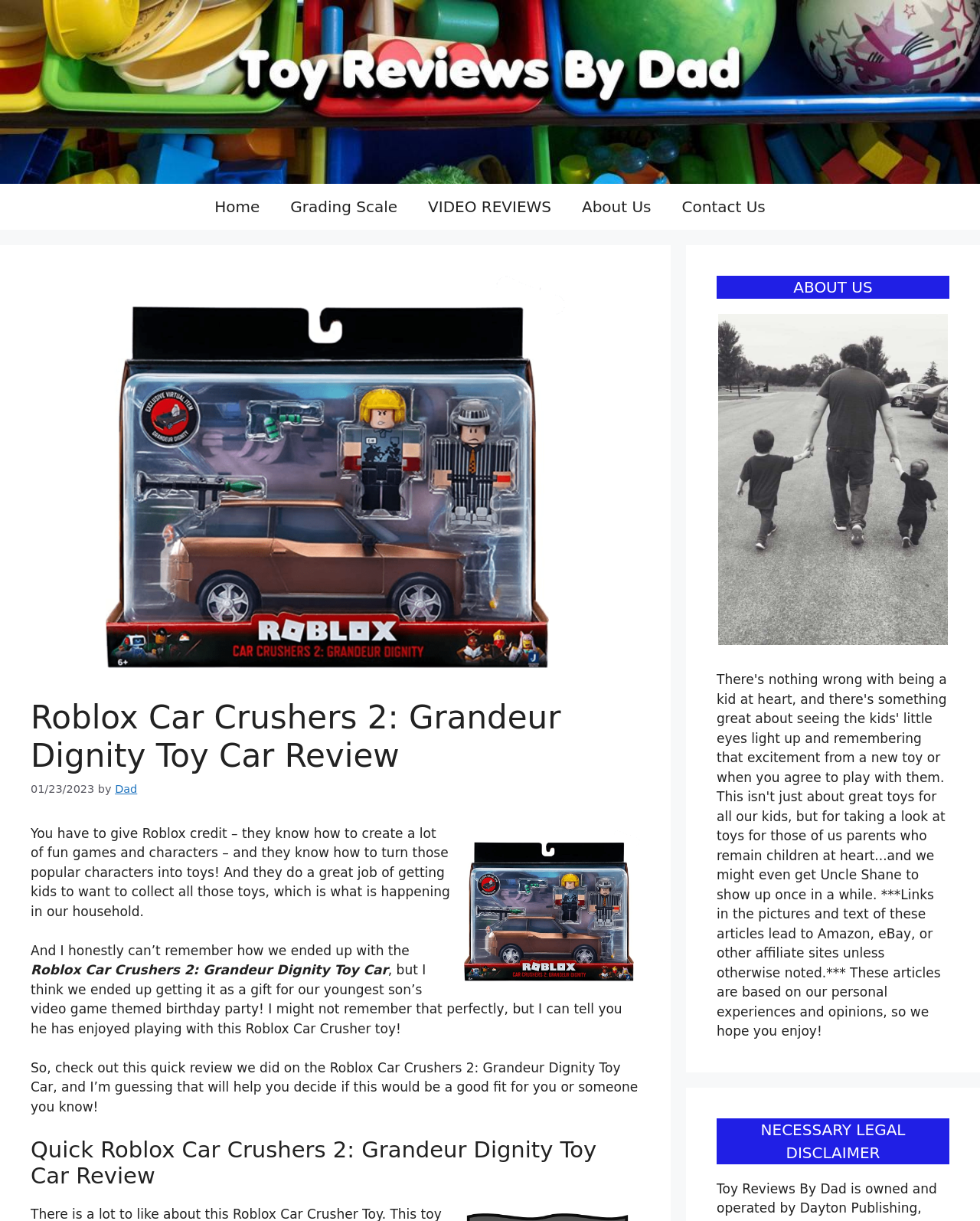What is the theme of the birthday party mentioned in the review?
Based on the visual details in the image, please answer the question thoroughly.

I found the answer by reading the text 'video game themed birthday party' which suggests that the birthday party mentioned in the review had a video game theme.